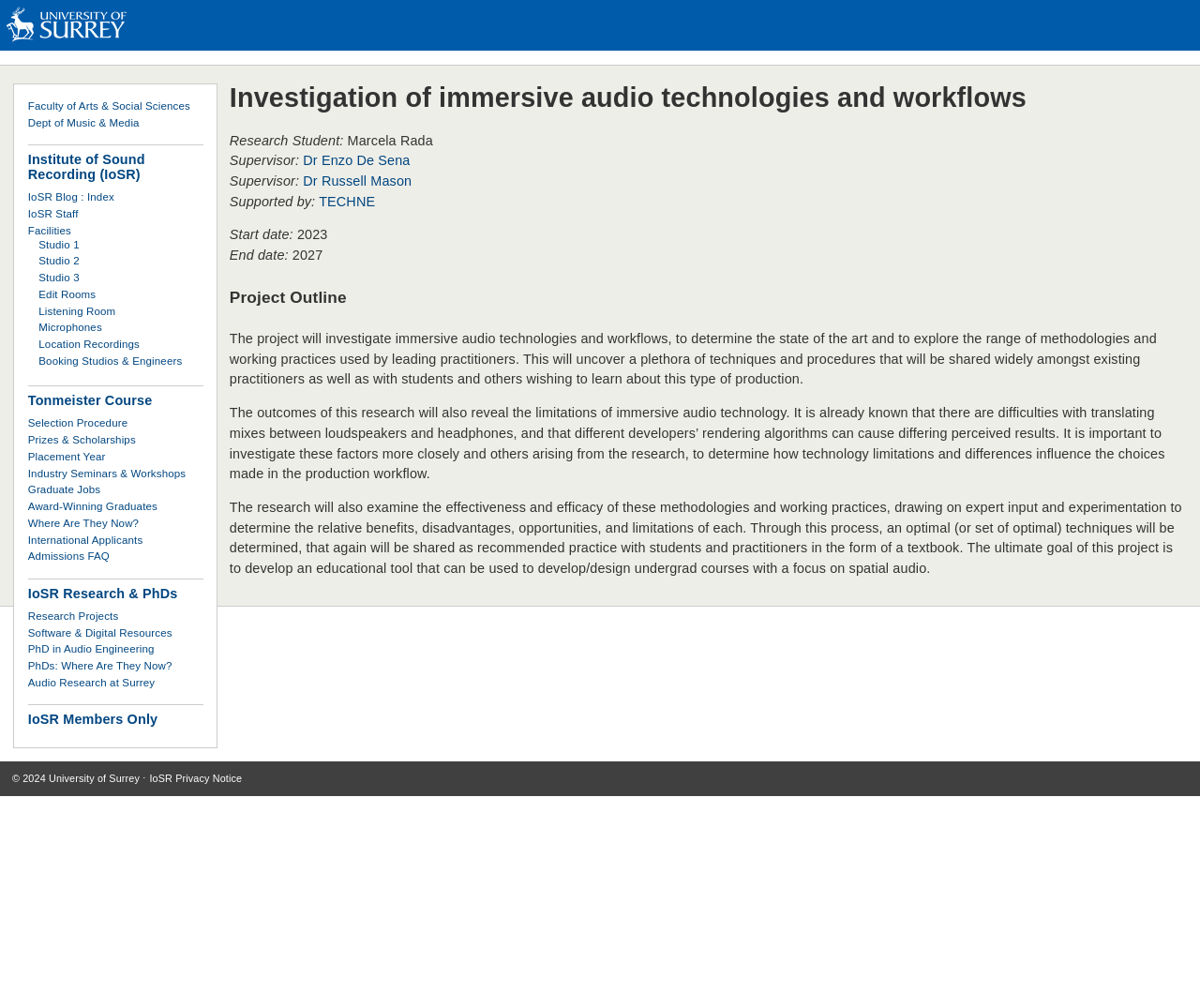Identify the bounding box coordinates of the region that should be clicked to execute the following instruction: "Learn about PhD in Audio Engineering".

[0.023, 0.638, 0.129, 0.65]